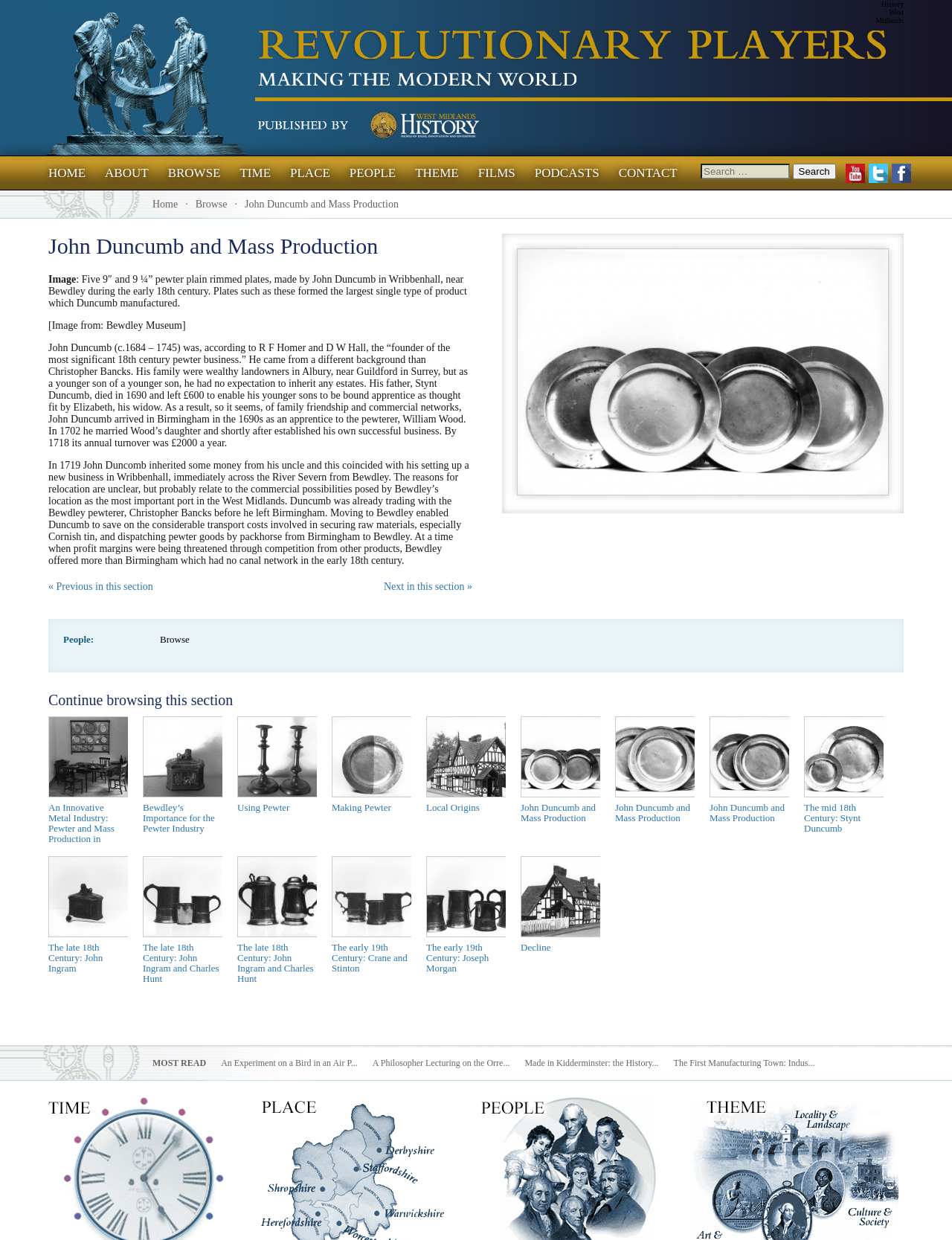Respond concisely with one word or phrase to the following query:
Where did John Duncumb set up his new business in 1719?

Wribbenhall